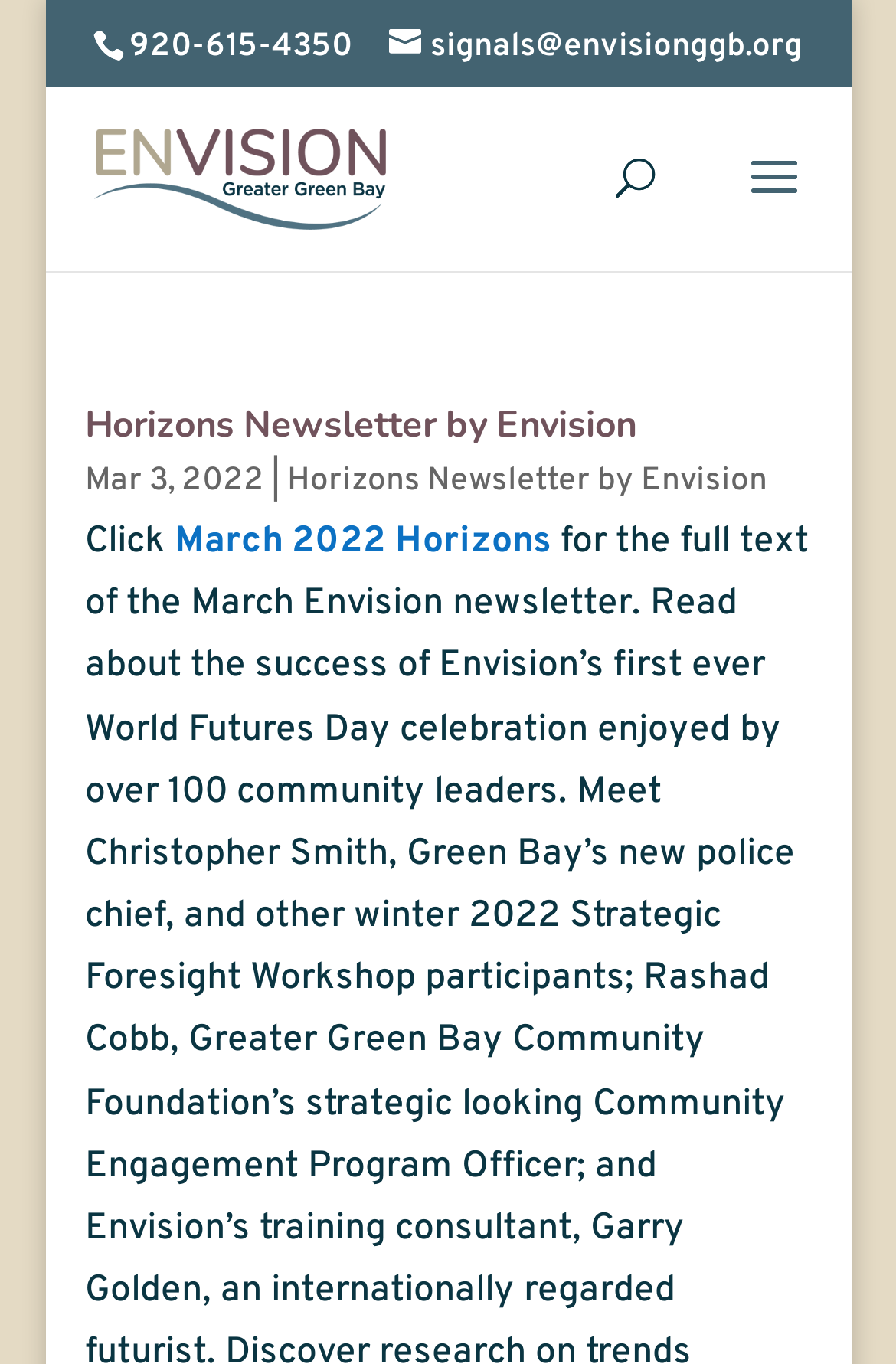What is the phone number on the top?
Provide a detailed and well-explained answer to the question.

I found the phone number by looking at the top section of the webpage, where I saw a static text element with the phone number '920-615-4350'.